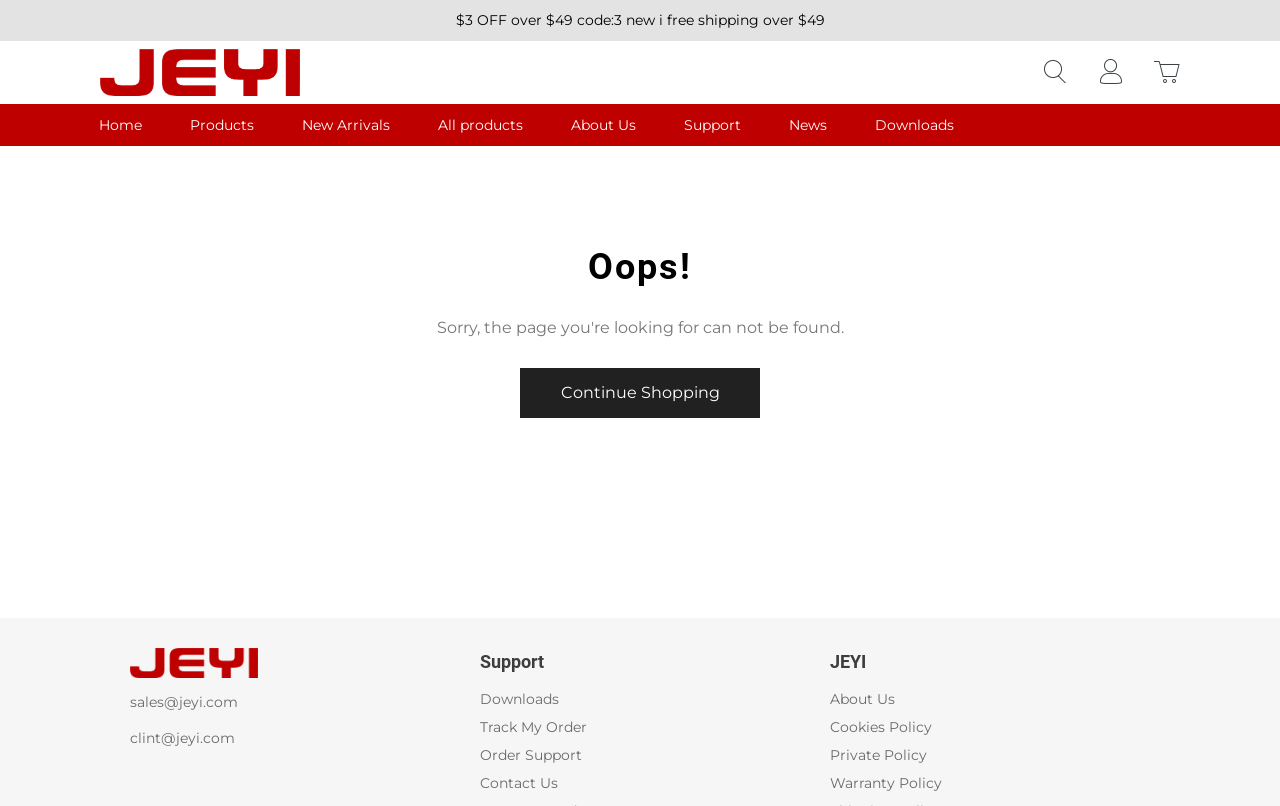Please locate the bounding box coordinates of the element that needs to be clicked to achieve the following instruction: "Enter text in the search box". The coordinates should be four float numbers between 0 and 1, i.e., [left, top, right, bottom].

[0.81, 0.066, 0.834, 0.114]